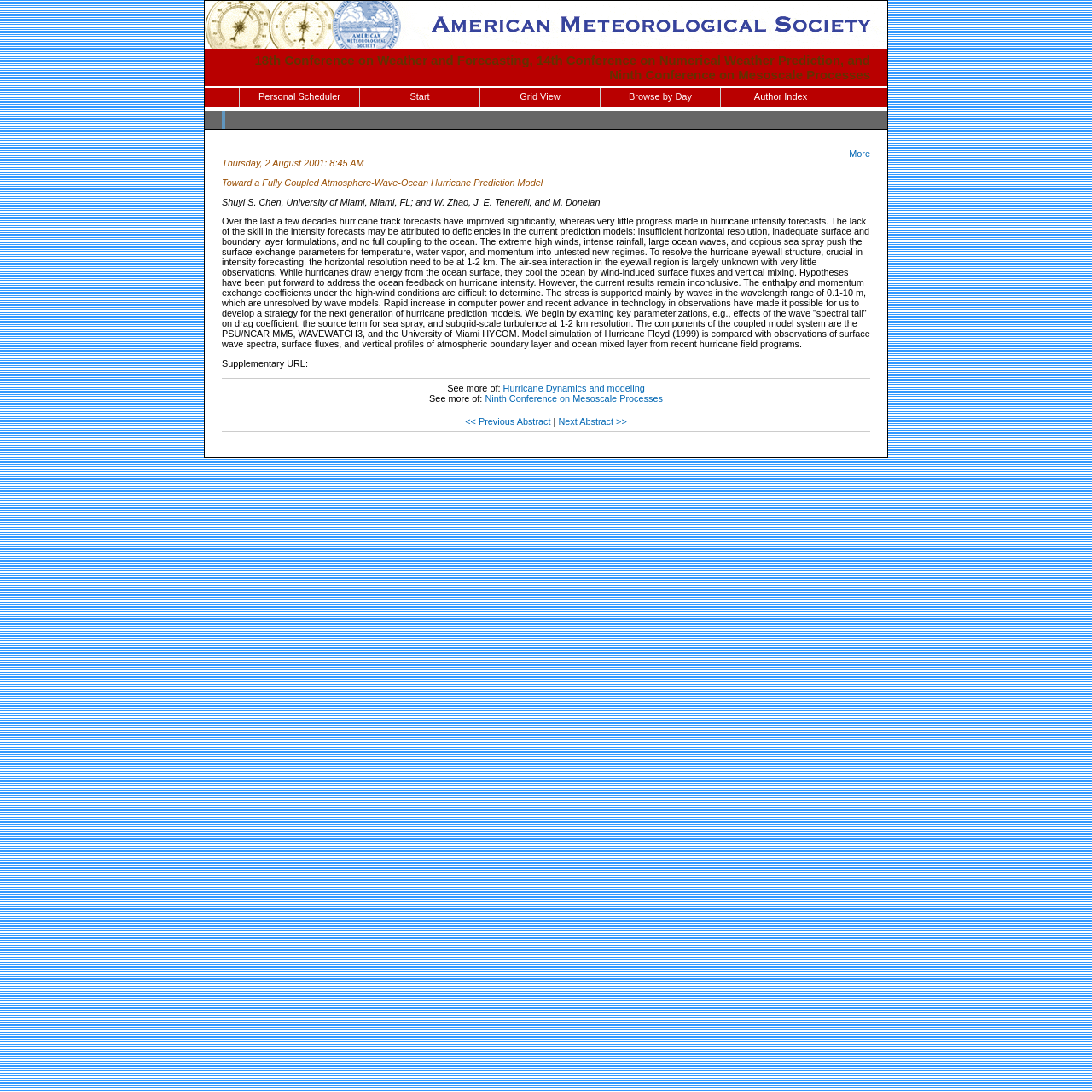What is the purpose of the model?
Provide an in-depth and detailed answer to the question.

The purpose of the fully coupled atmosphere-wave-ocean hurricane prediction model is to improve hurricane intensity forecasting, which is mentioned in the abstract as a major challenge in current prediction models.